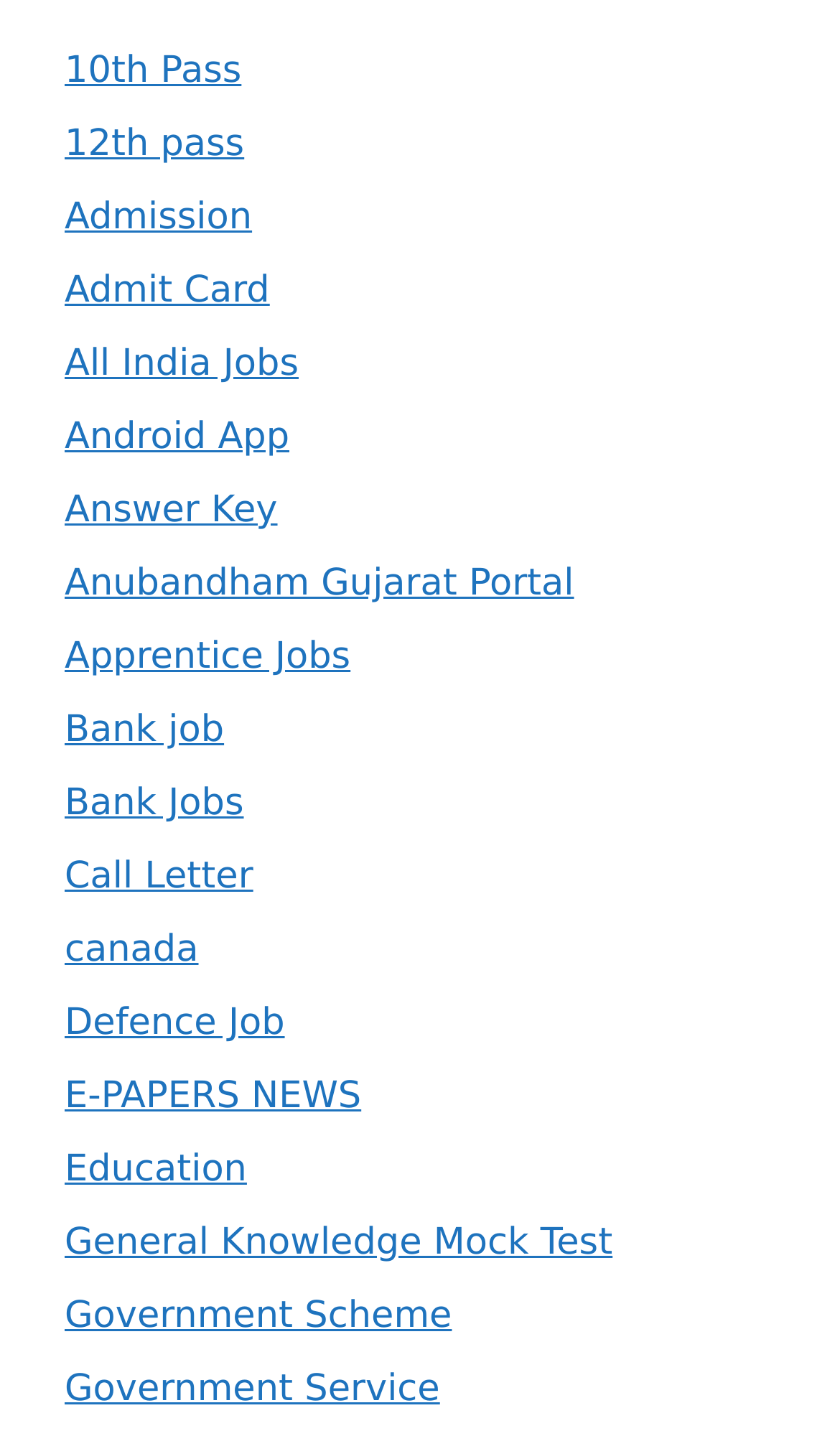Determine the bounding box coordinates of the clickable element necessary to fulfill the instruction: "Explore All India Jobs". Provide the coordinates as four float numbers within the 0 to 1 range, i.e., [left, top, right, bottom].

[0.077, 0.239, 0.356, 0.27]